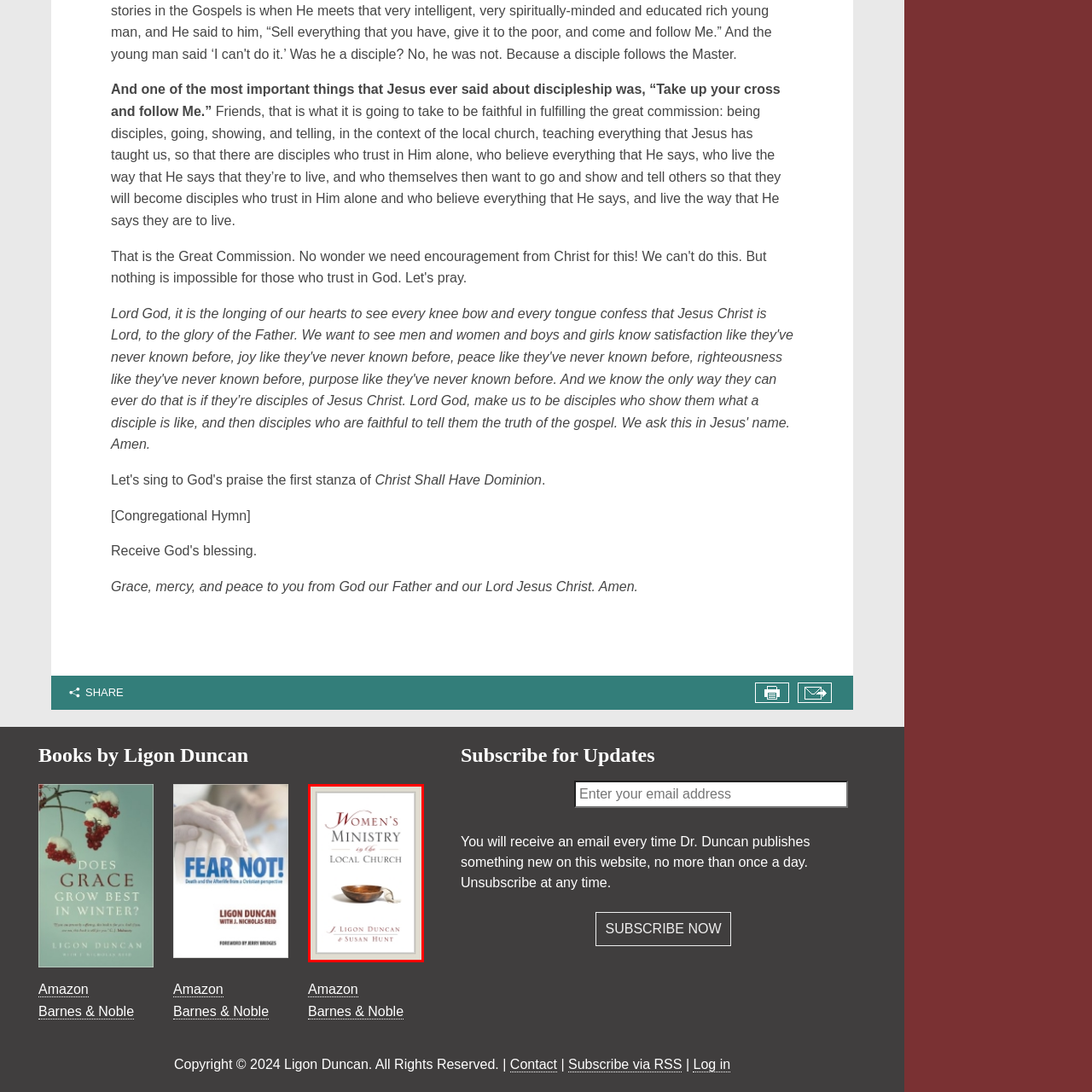View the element within the red boundary, What object is featured on the book cover? 
Deliver your response in one word or phrase.

a wooden bowl